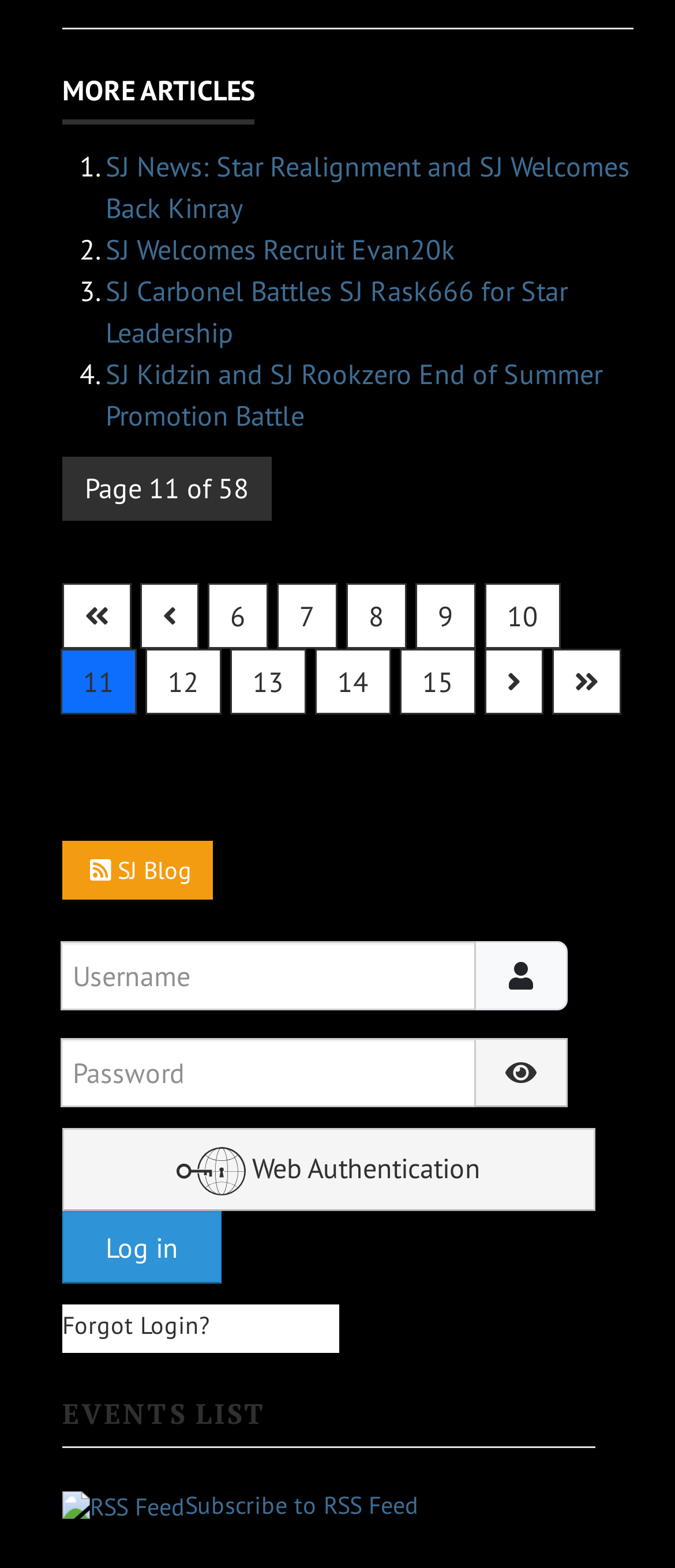Show the bounding box coordinates of the region that should be clicked to follow the instruction: "Click on the button to log in."

[0.092, 0.772, 0.328, 0.818]